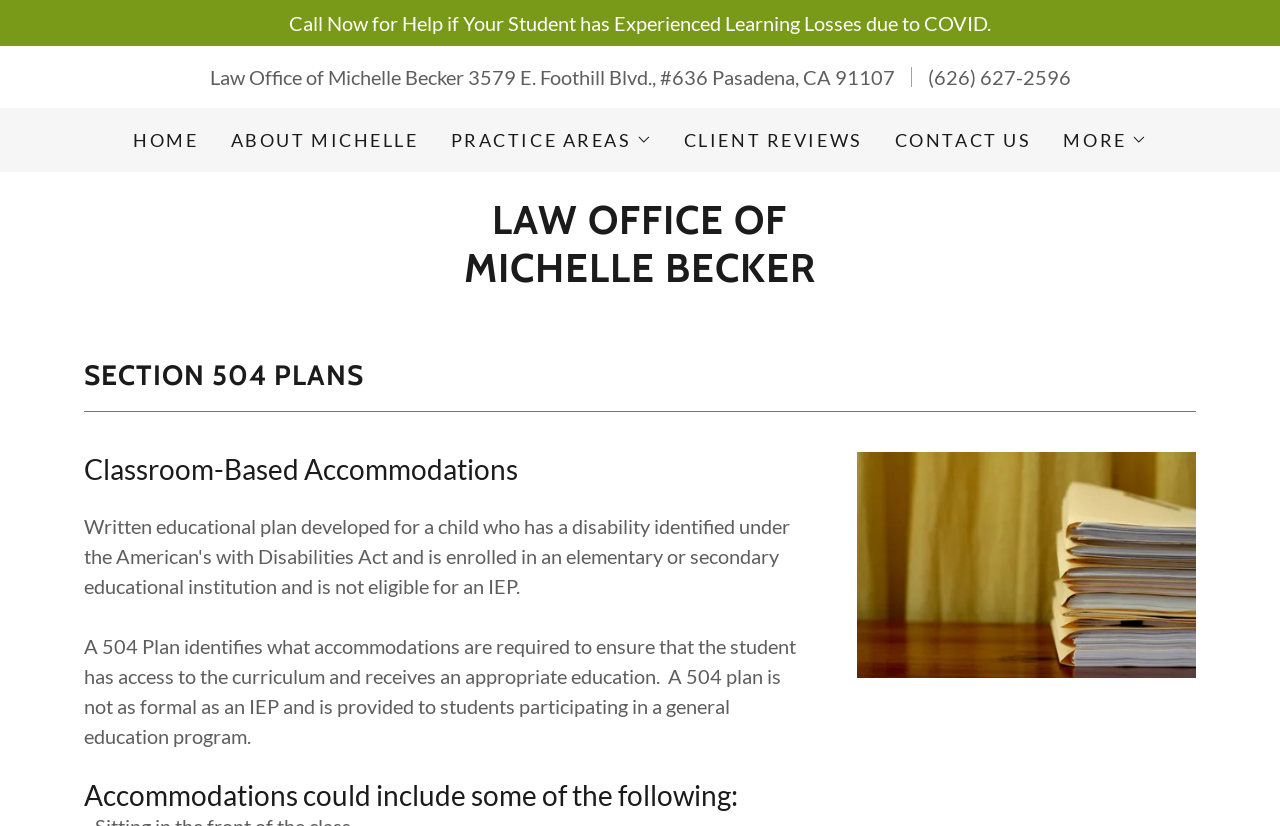Please provide the bounding box coordinates for the element that needs to be clicked to perform the following instruction: "Learn about practice areas". The coordinates should be given as four float numbers between 0 and 1, i.e., [left, top, right, bottom].

[0.352, 0.155, 0.509, 0.184]